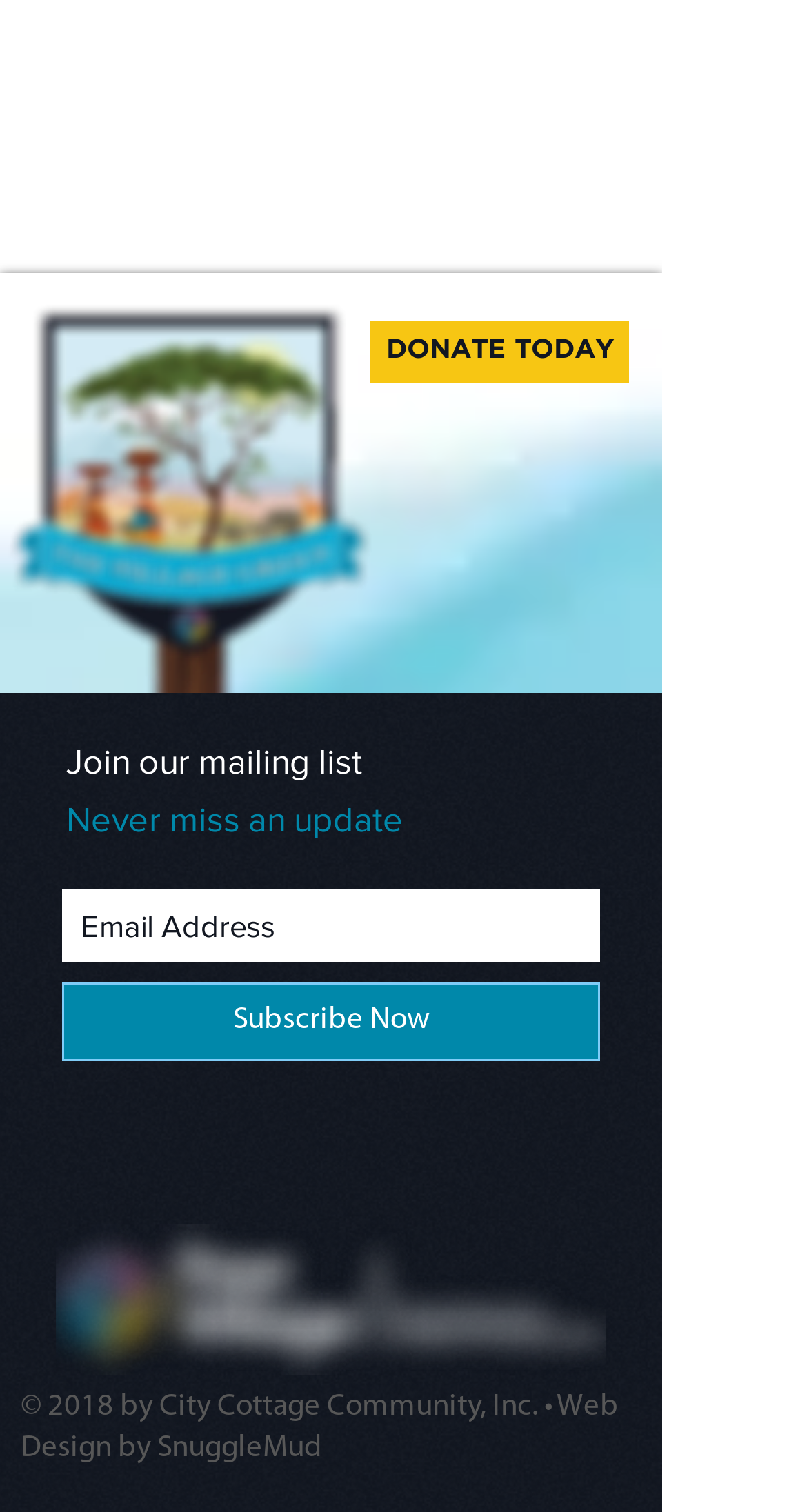Identify the bounding box for the UI element described as: "aria-label="Email Address" name="email" placeholder="Email Address"". The coordinates should be four float numbers between 0 and 1, i.e., [left, top, right, bottom].

[0.077, 0.588, 0.744, 0.636]